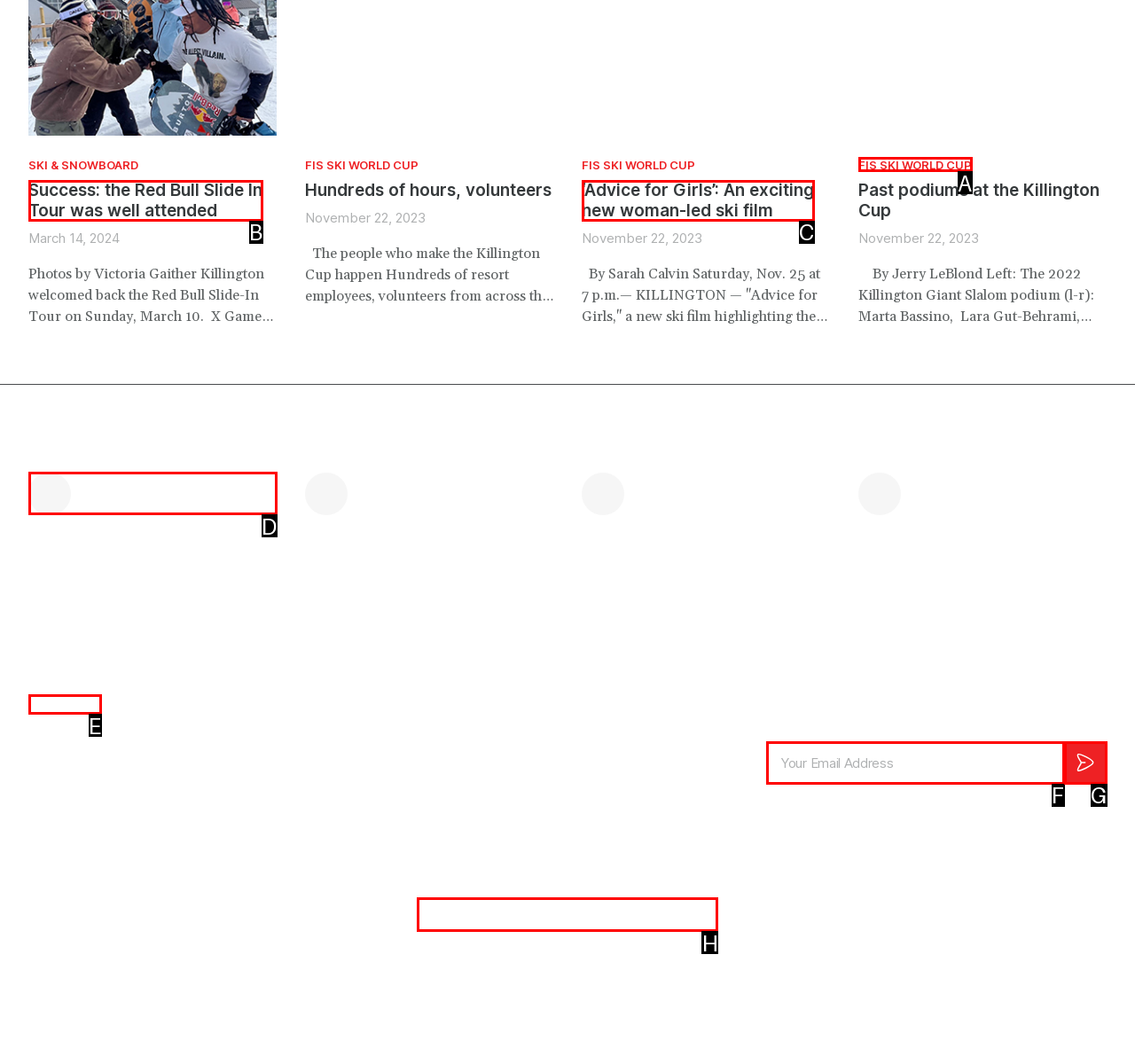From the options presented, which lettered element matches this description: 5465 U.S. 4Killington, VT 05751
Reply solely with the letter of the matching option.

D